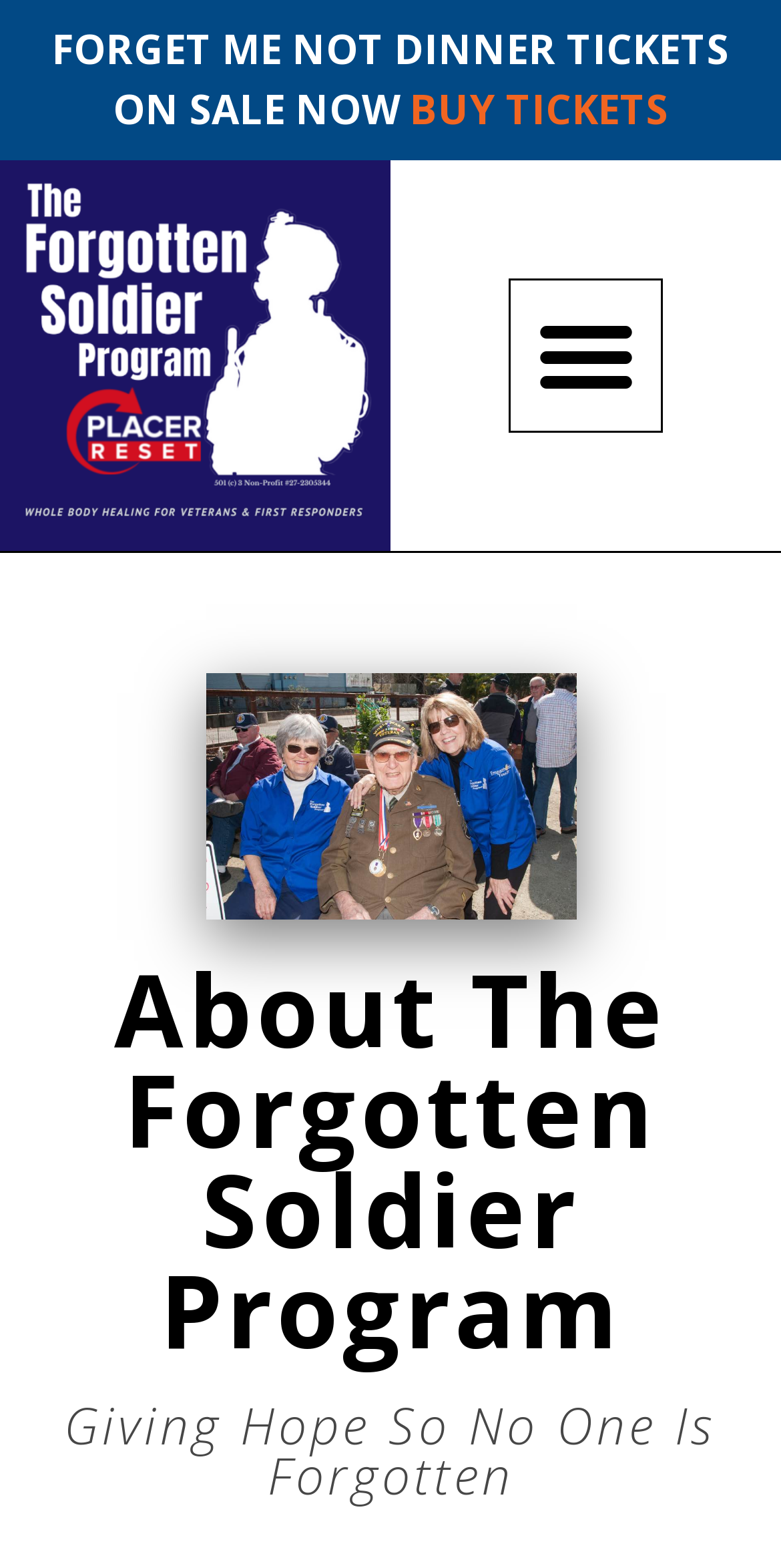Find the primary header on the webpage and provide its text.

About The Forgotten Soldier Program